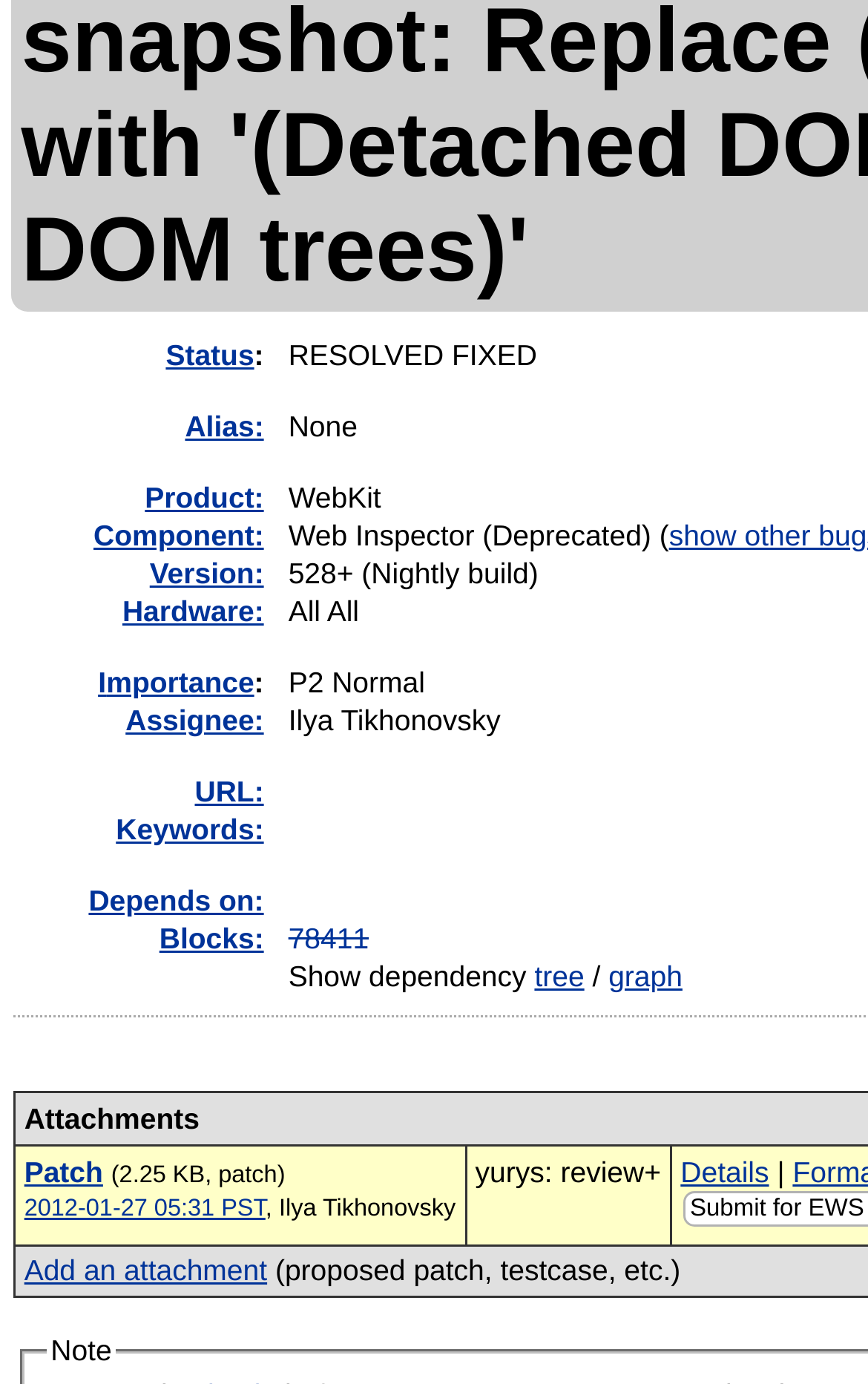From the webpage screenshot, predict the bounding box coordinates (top-left x, top-left y, bottom-right x, bottom-right y) for the UI element described here: Depends on:

[0.102, 0.639, 0.304, 0.663]